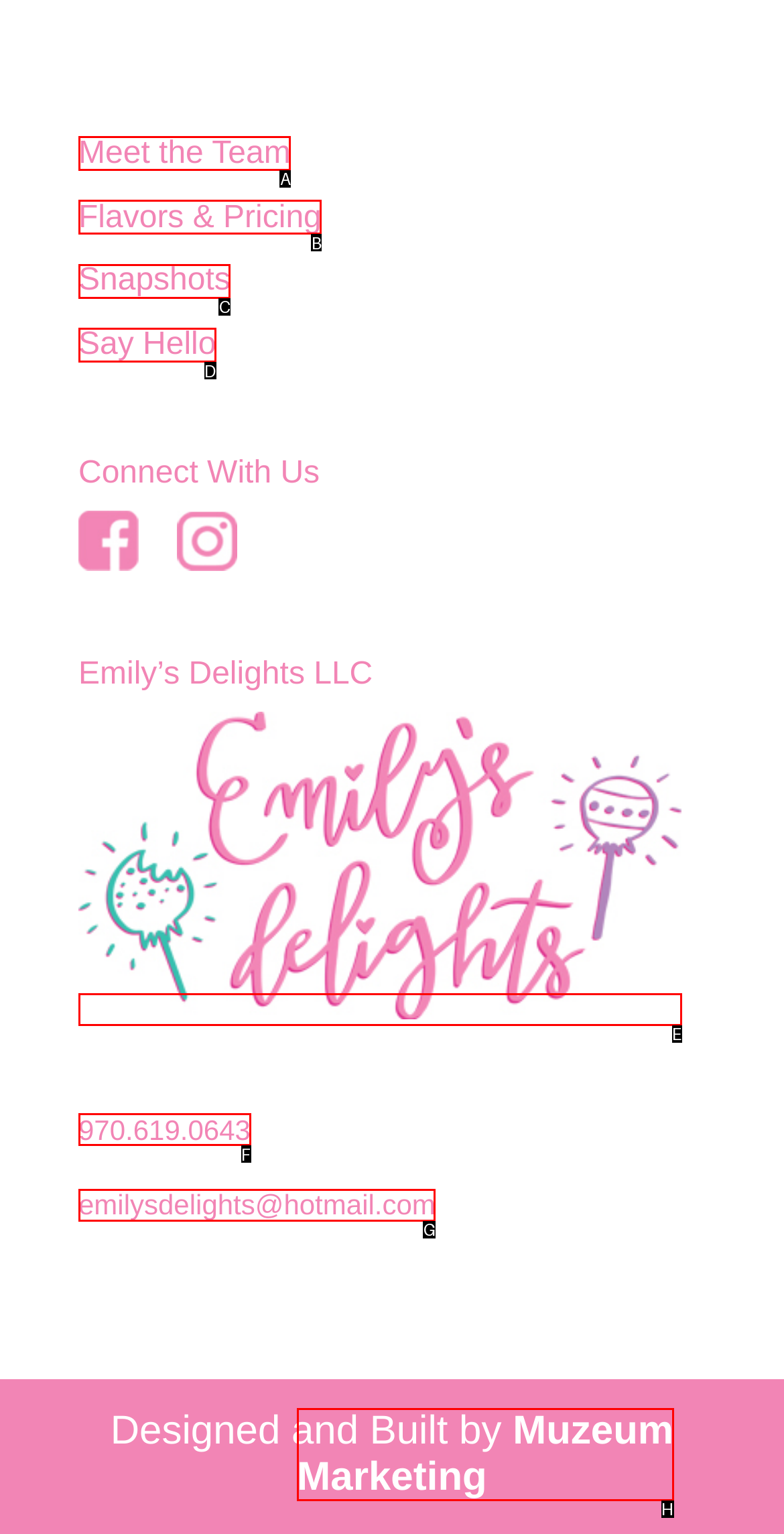Which HTML element should be clicked to perform the following task: Call Emily’s Delights LLC
Reply with the letter of the appropriate option.

F